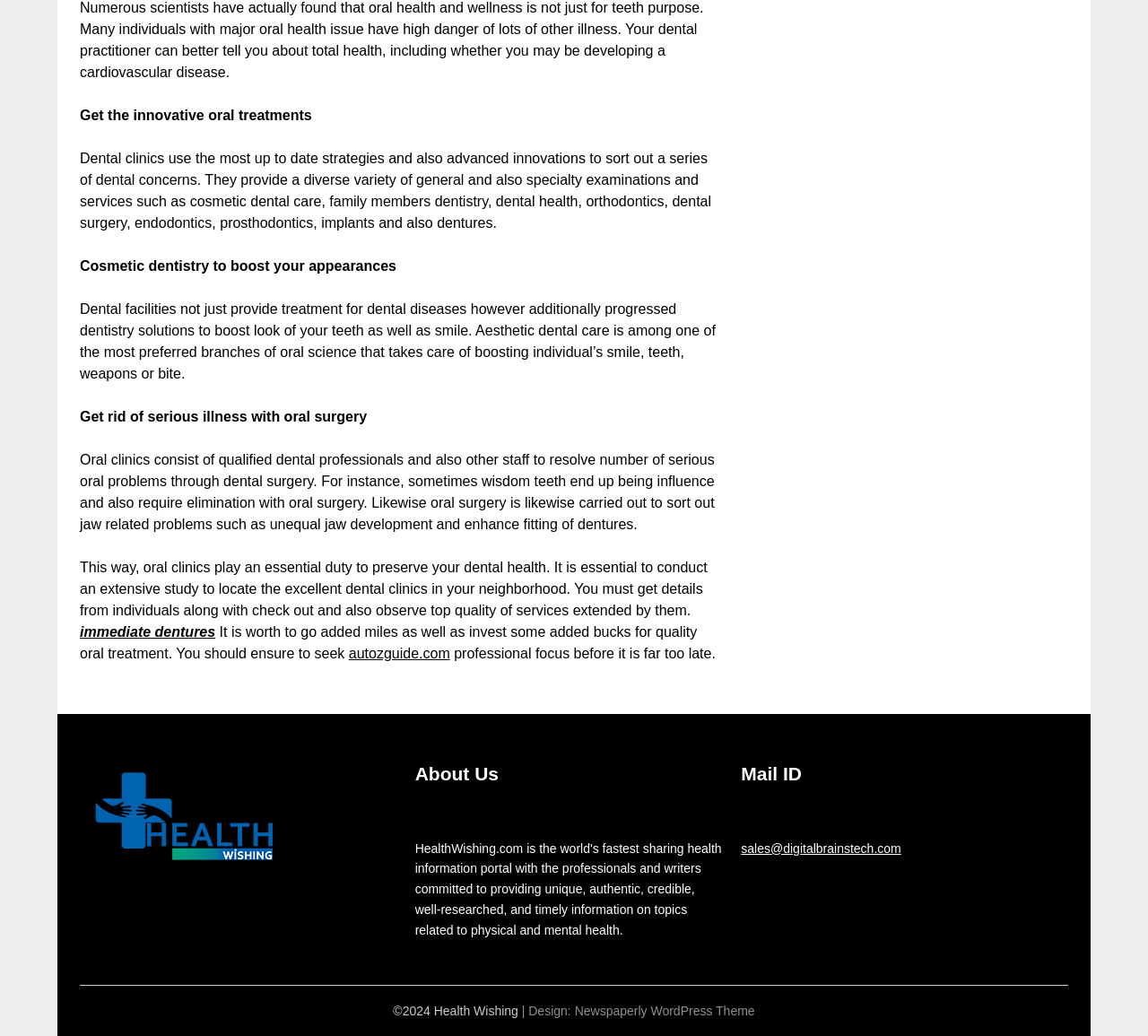For the given element description immediate dentures, determine the bounding box coordinates of the UI element. The coordinates should follow the format (top-left x, top-left y, bottom-right x, bottom-right y) and be within the range of 0 to 1.

[0.07, 0.602, 0.188, 0.617]